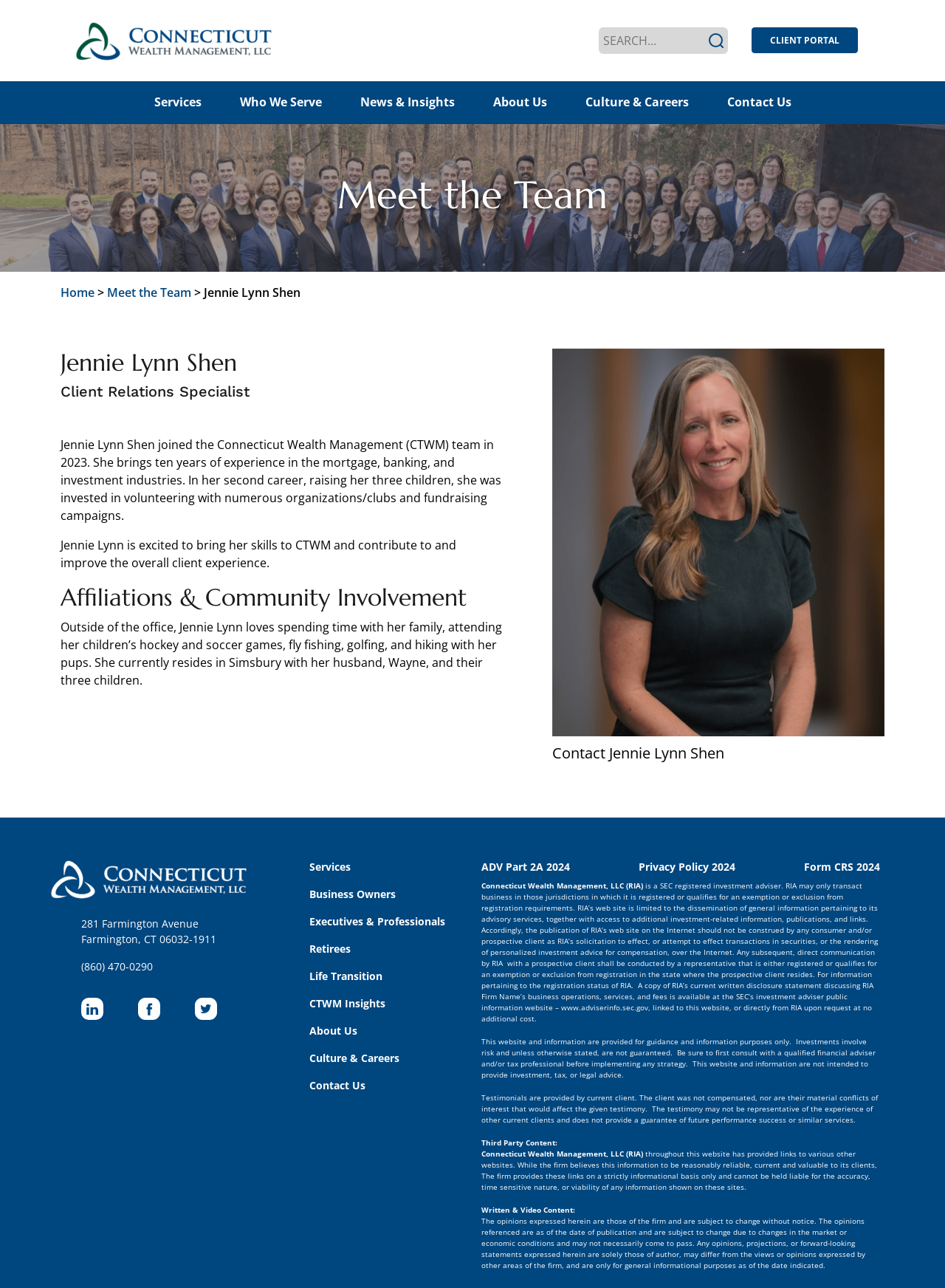What is the address of Connecticut Wealth Management, LLC?
Please provide a comprehensive answer to the question based on the webpage screenshot.

I found this answer by looking at the link with the text '281 Farmington Avenue Farmington, CT 06032-1911' which is likely to be the address of the company.